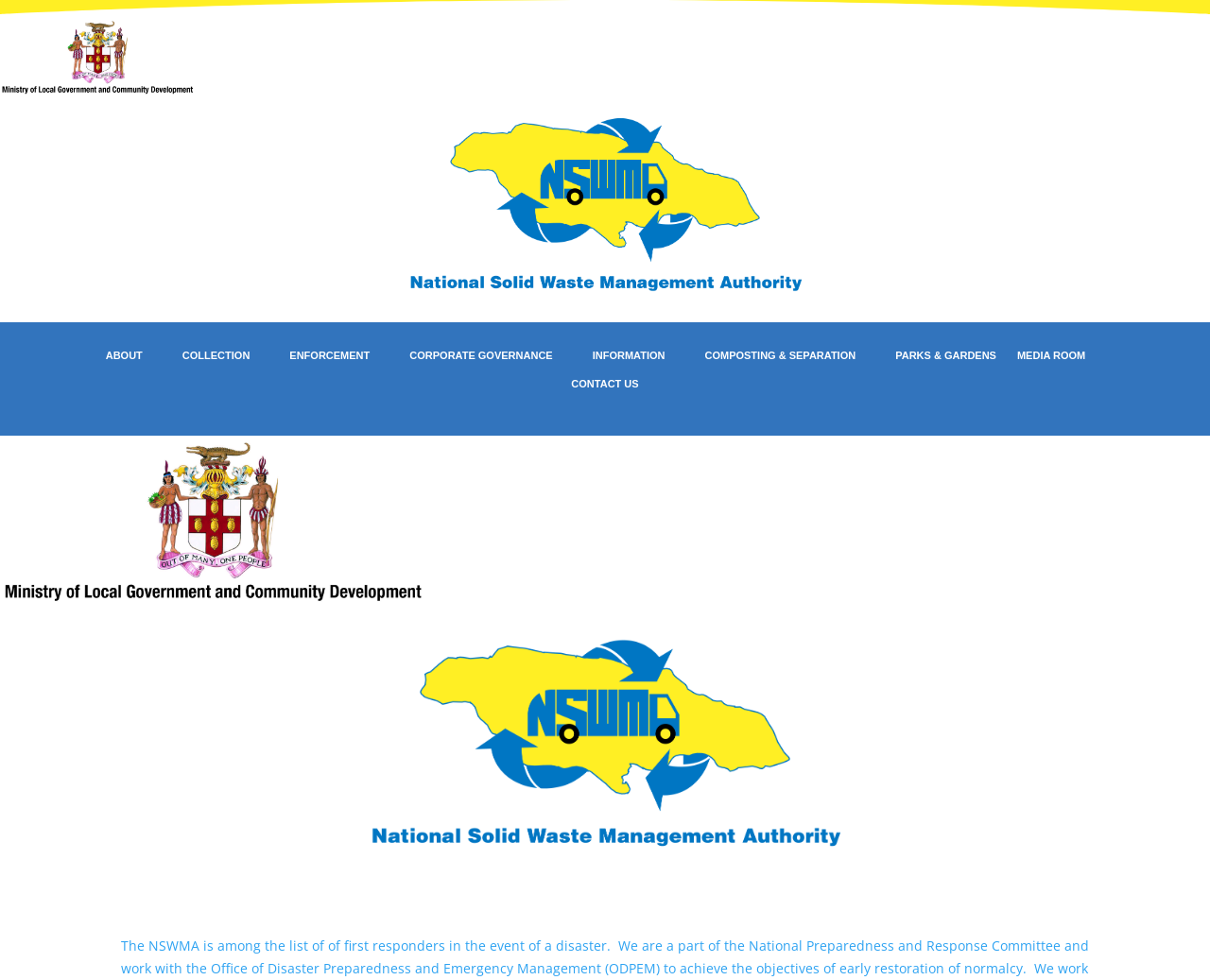How many main categories are available on the webpage?
Look at the image and respond with a one-word or short phrase answer.

7